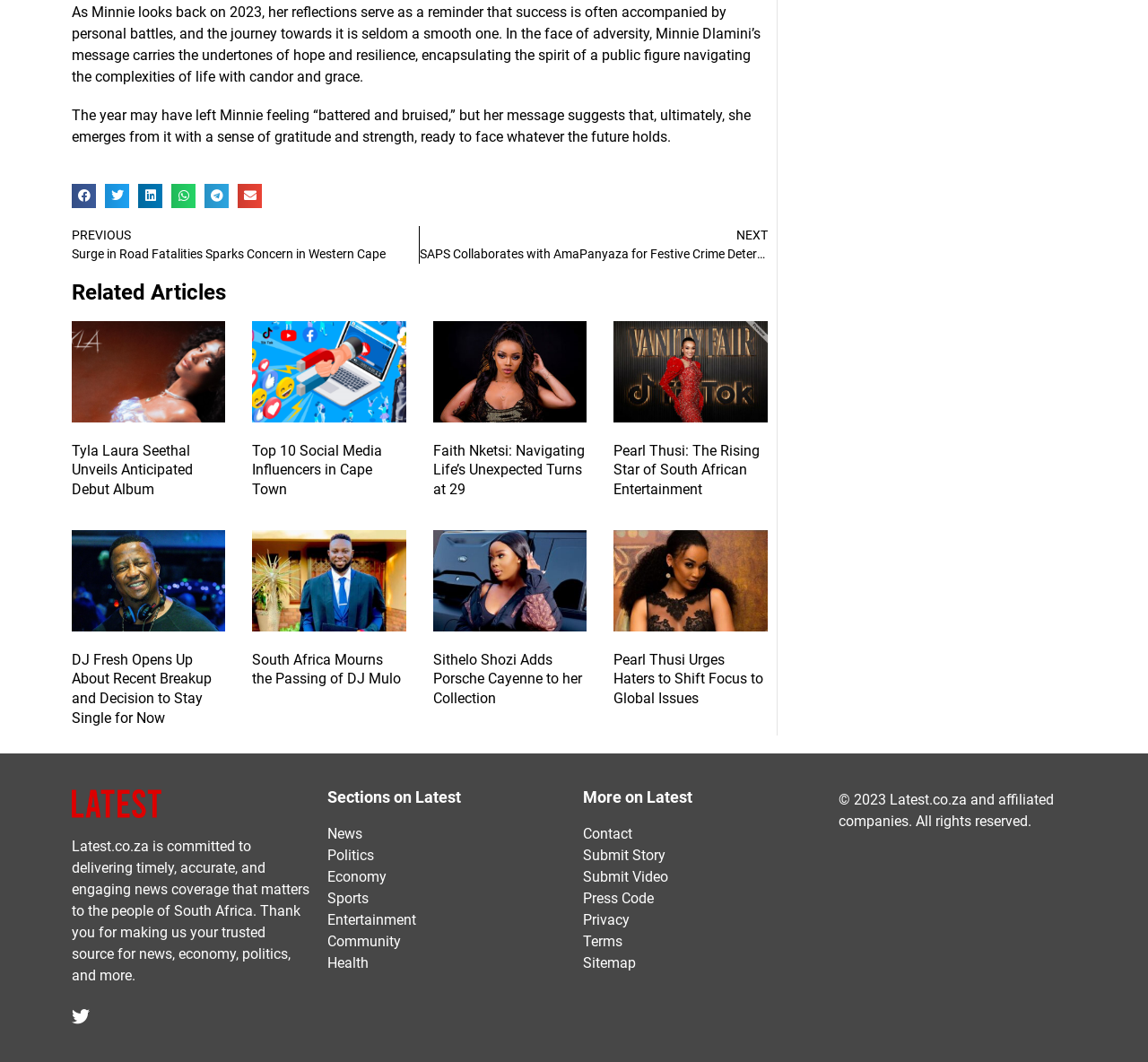Can you find the bounding box coordinates for the element that needs to be clicked to execute this instruction: "Read previous article"? The coordinates should be given as four float numbers between 0 and 1, i.e., [left, top, right, bottom].

[0.062, 0.212, 0.365, 0.248]